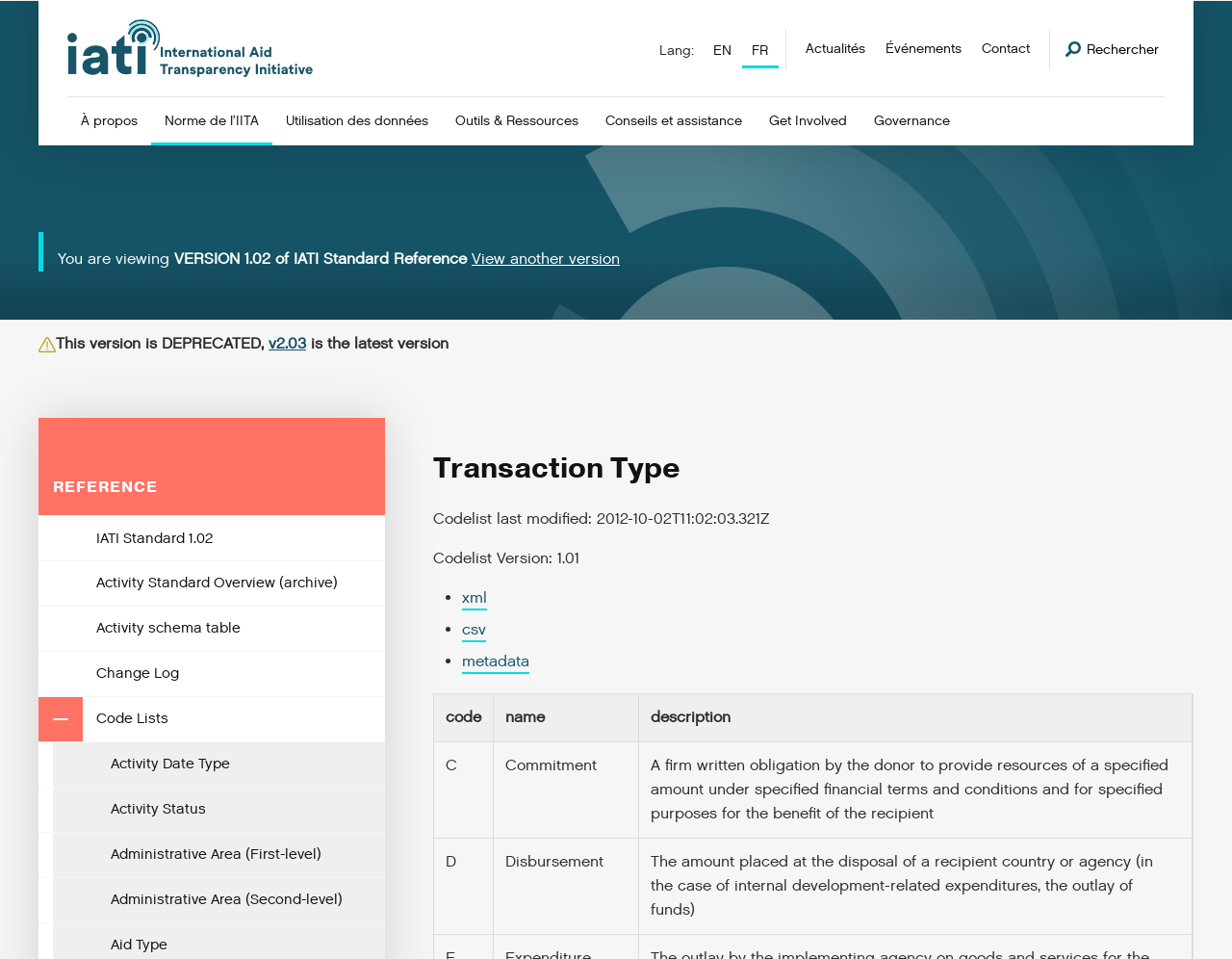Could you specify the bounding box coordinates for the clickable section to complete the following instruction: "Click on 'Transaction Type' link"?

[0.352, 0.466, 0.969, 0.513]